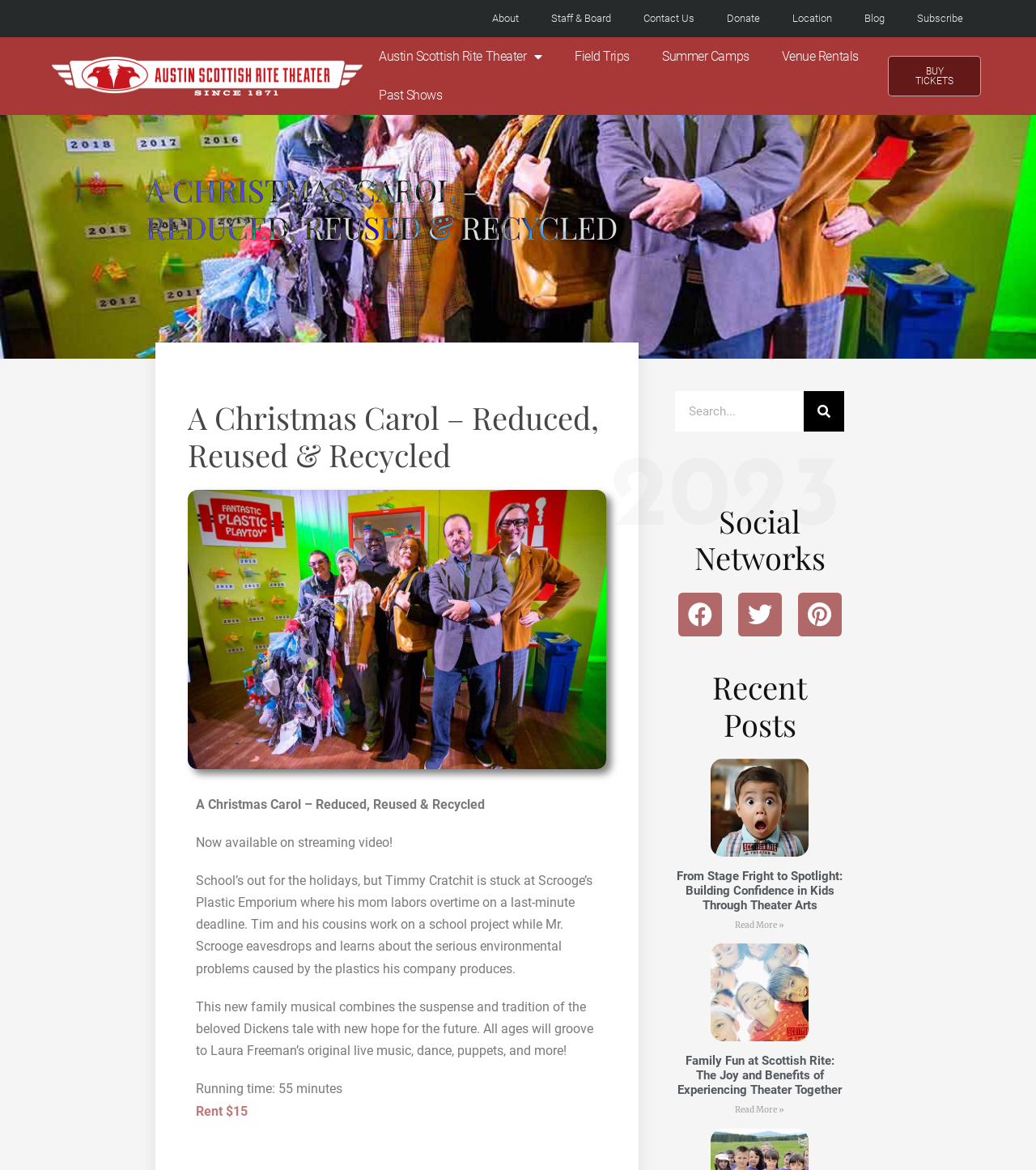Extract the main title from the webpage.

A CHRISTMAS CAROL – REDUCED, REUSED & RECYCLED